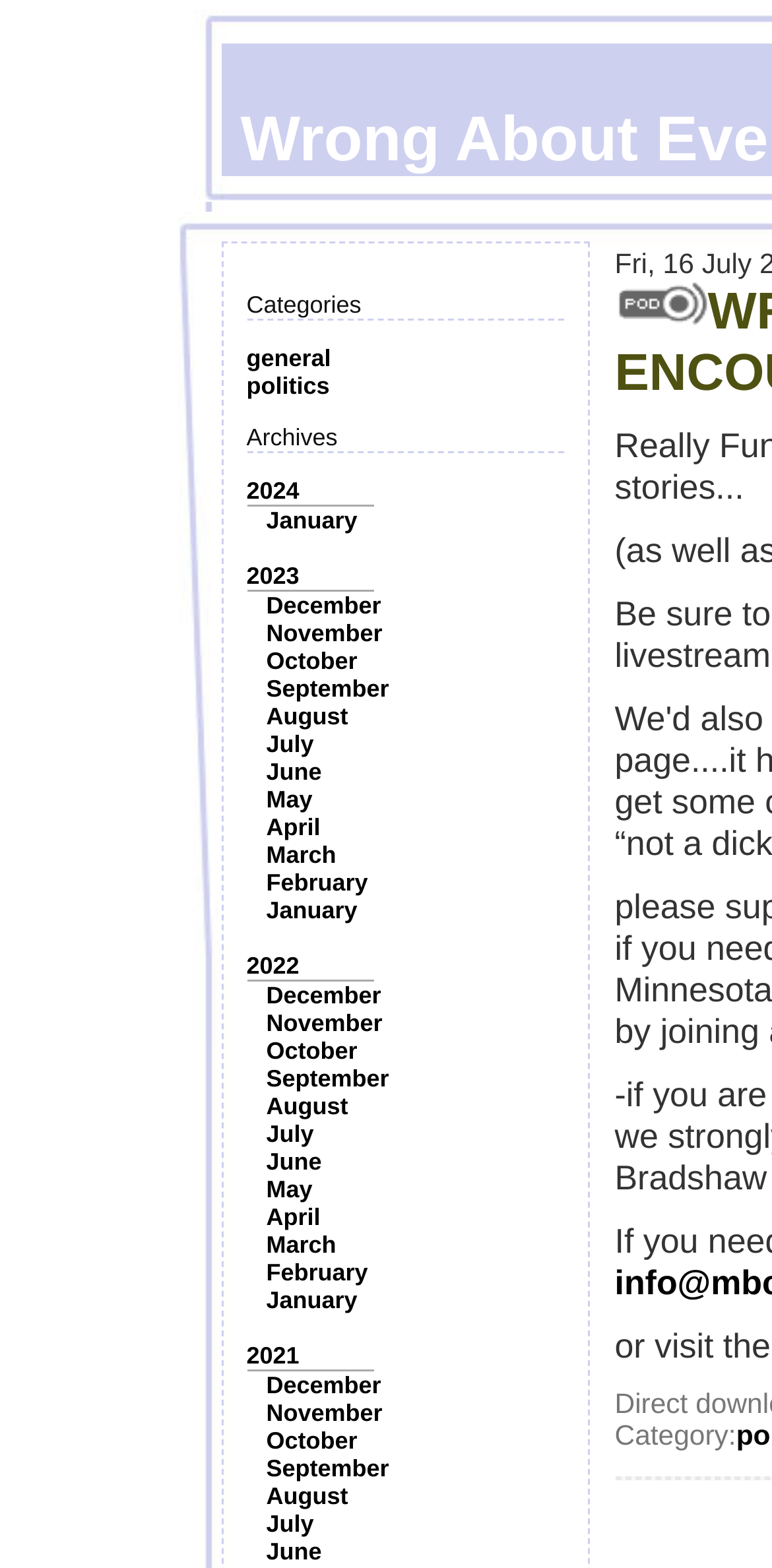How many categories are available?
Could you answer the question with a detailed and thorough explanation?

I counted the number of categories by looking at the 'Categories' section, which has two links: 'general' and 'politics'.